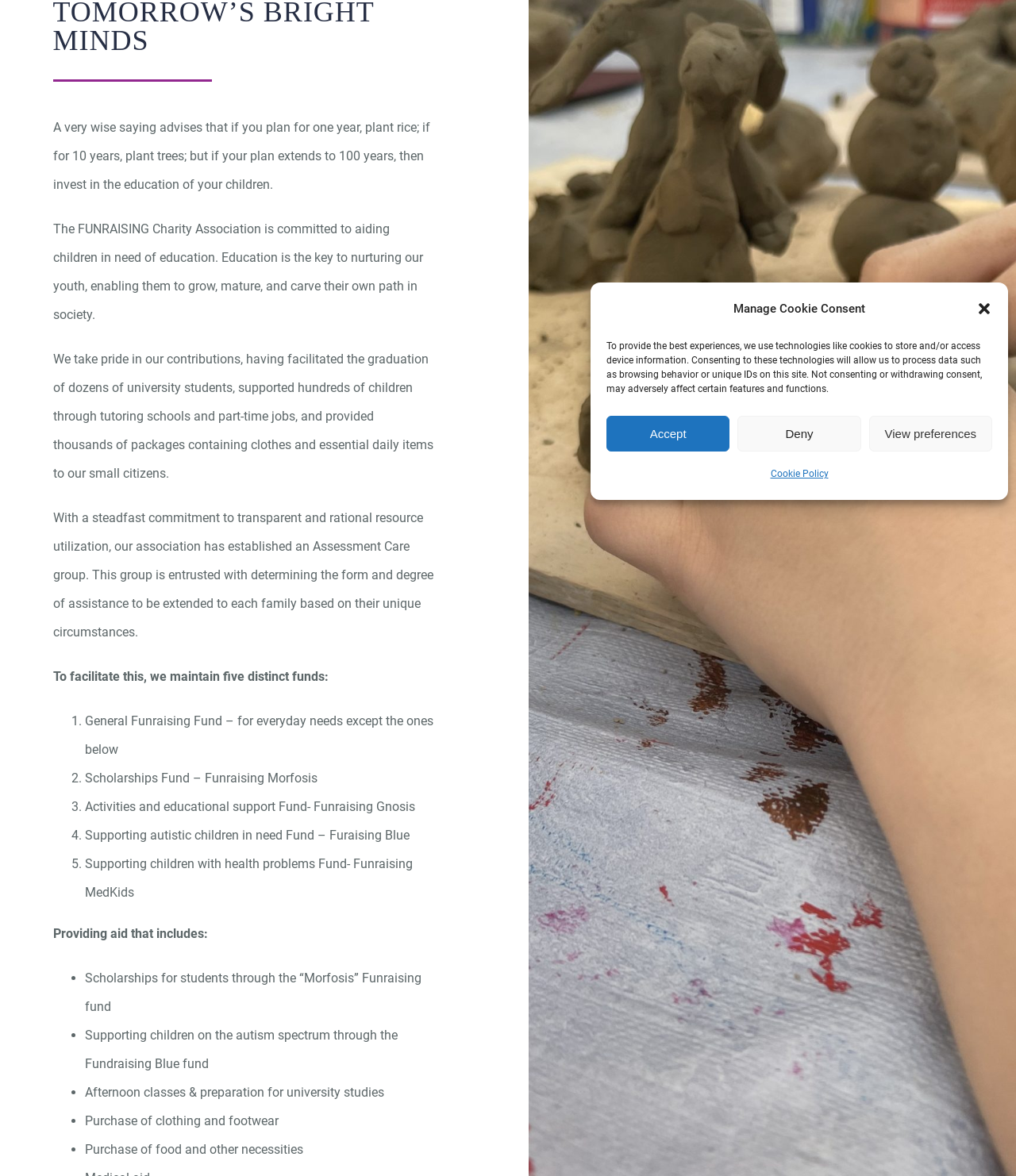Given the element description: "Start in Voice Acting", predict the bounding box coordinates of the UI element it refers to, using four float numbers between 0 and 1, i.e., [left, top, right, bottom].

None